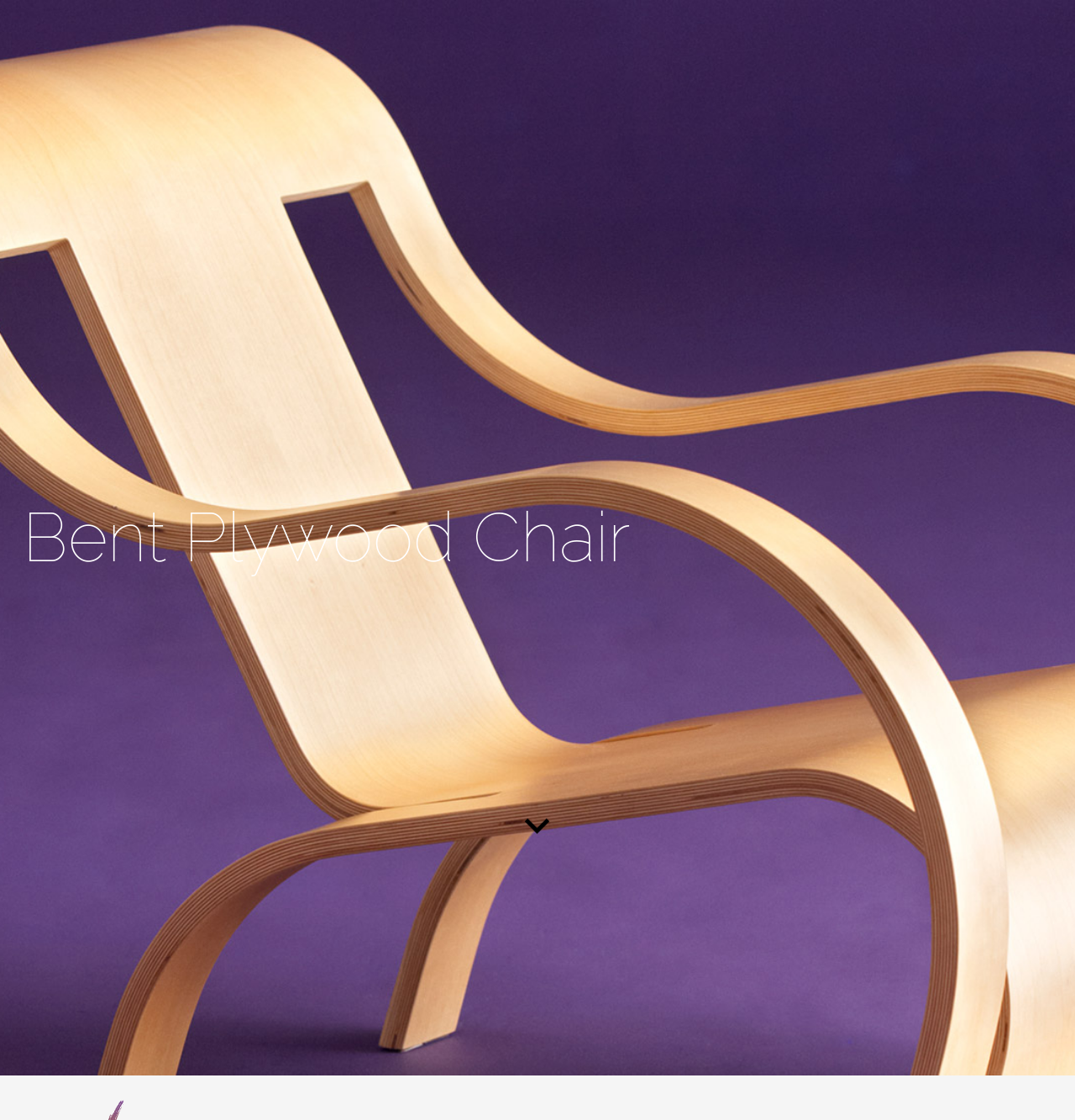Provide an in-depth caption for the contents of the webpage.

The webpage is about the Bent Plywood Armchair, introduced in 1934, which is crafted from a single piece of molded plywood. 

At the top center of the page, there is a large image of the chair, taking up about a quarter of the screen. 

At the bottom of the page, there are several elements. On the left side, there are two sections of content information, one on top of the other, spanning the entire width of the page. 

Within the top section, there are three links and two static texts. The first link is an icon, followed by a static text with three vertical lines, then a link labeled "Credits", another static text with three vertical lines, and finally a static text with the copyright information and the year 2024. 

On the right side of the bottom section, there is a link labeled with an upward arrow icon, which says "Go to Top".